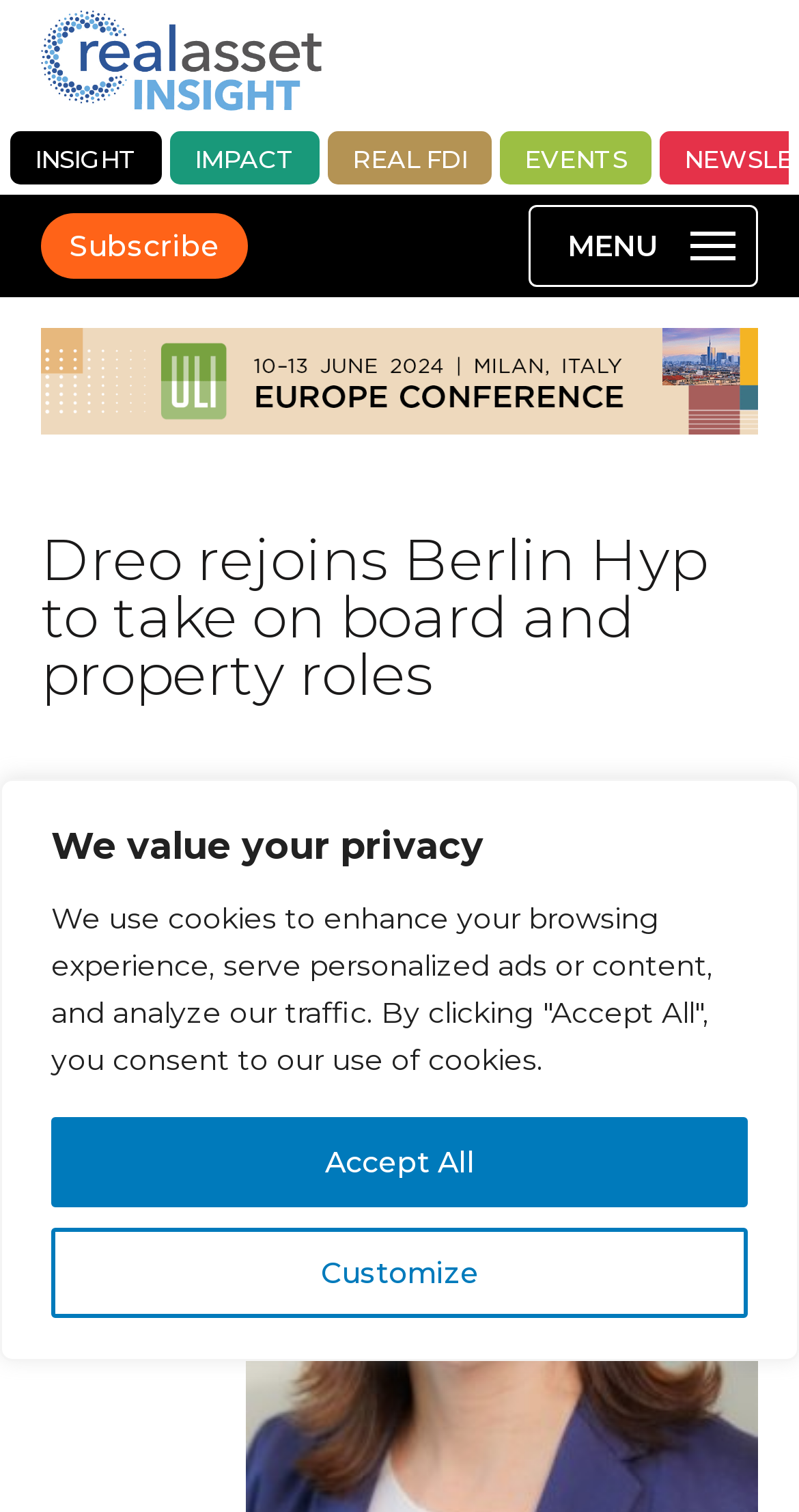Can you provide the bounding box coordinates for the element that should be clicked to implement the instruction: "Explore 2 BHK flats for sale in Chevella"?

None